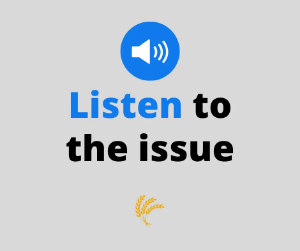Refer to the image and provide a thorough answer to this question:
What is the purpose of the image?

The caption states that the image is designed to attract attention and invite users to explore the featured audio content, which implies that the primary purpose of the image is to grab the user's attention.